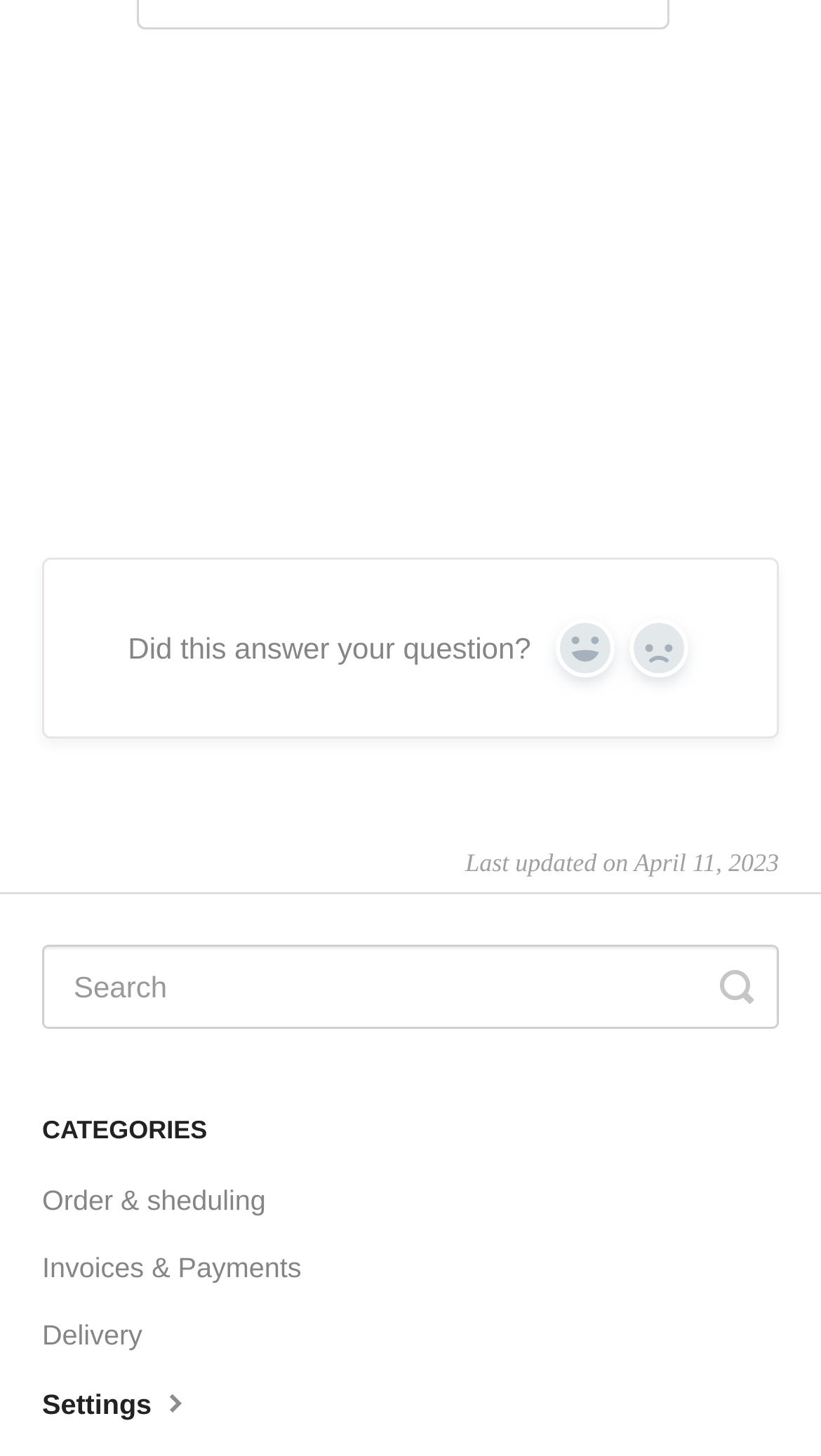Using the description: "Toggle Search", identify the bounding box of the corresponding UI element in the screenshot.

[0.877, 0.649, 0.918, 0.707]